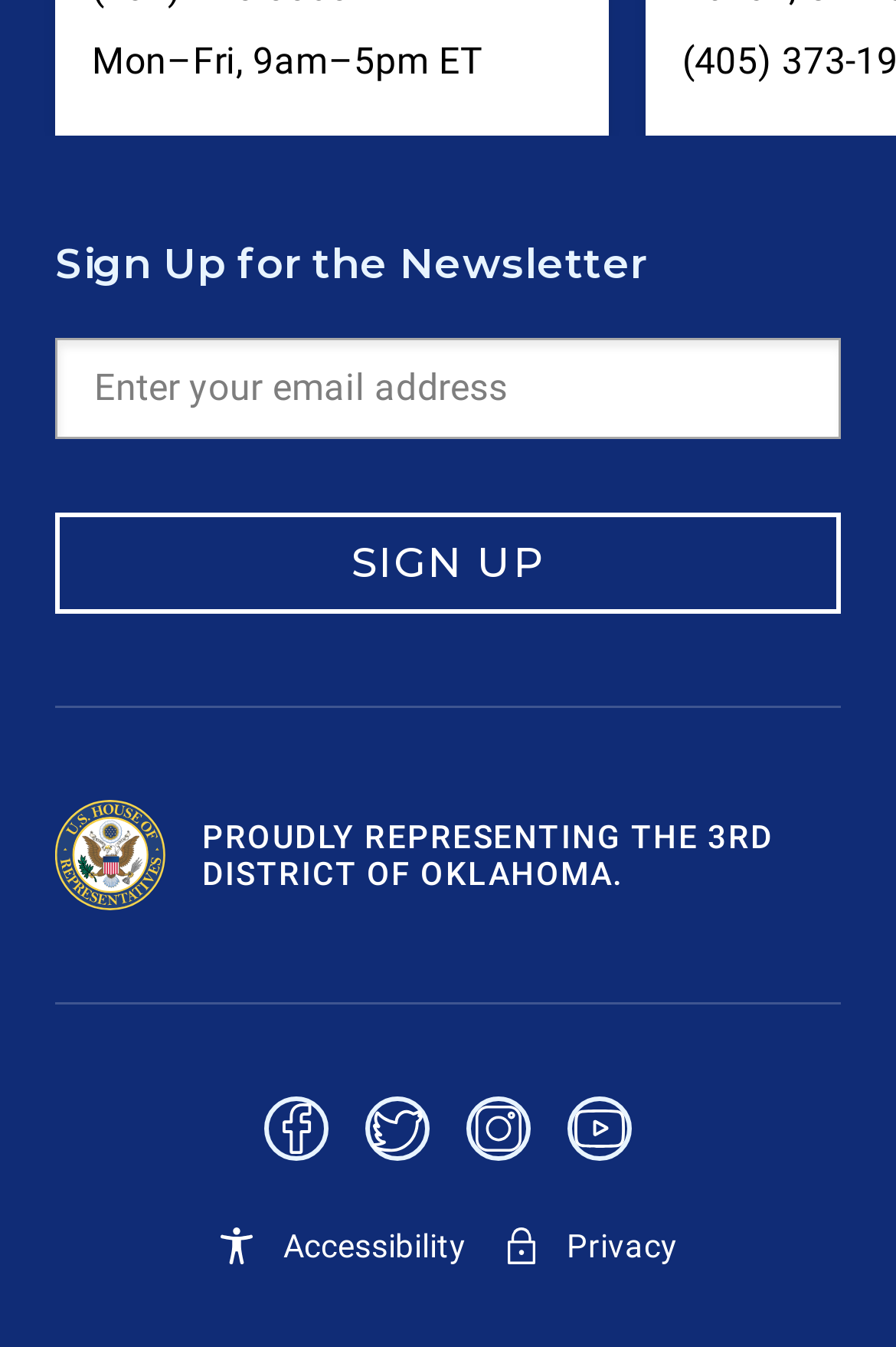Use the details in the image to answer the question thoroughly: 
What is the district represented?

I found a StaticText element with the text 'PROUDLY REPRESENTING THE 3RD DISTRICT OF OKLAHOMA.' which suggests that the webpage is related to a representative of the 3rd district of Oklahoma.